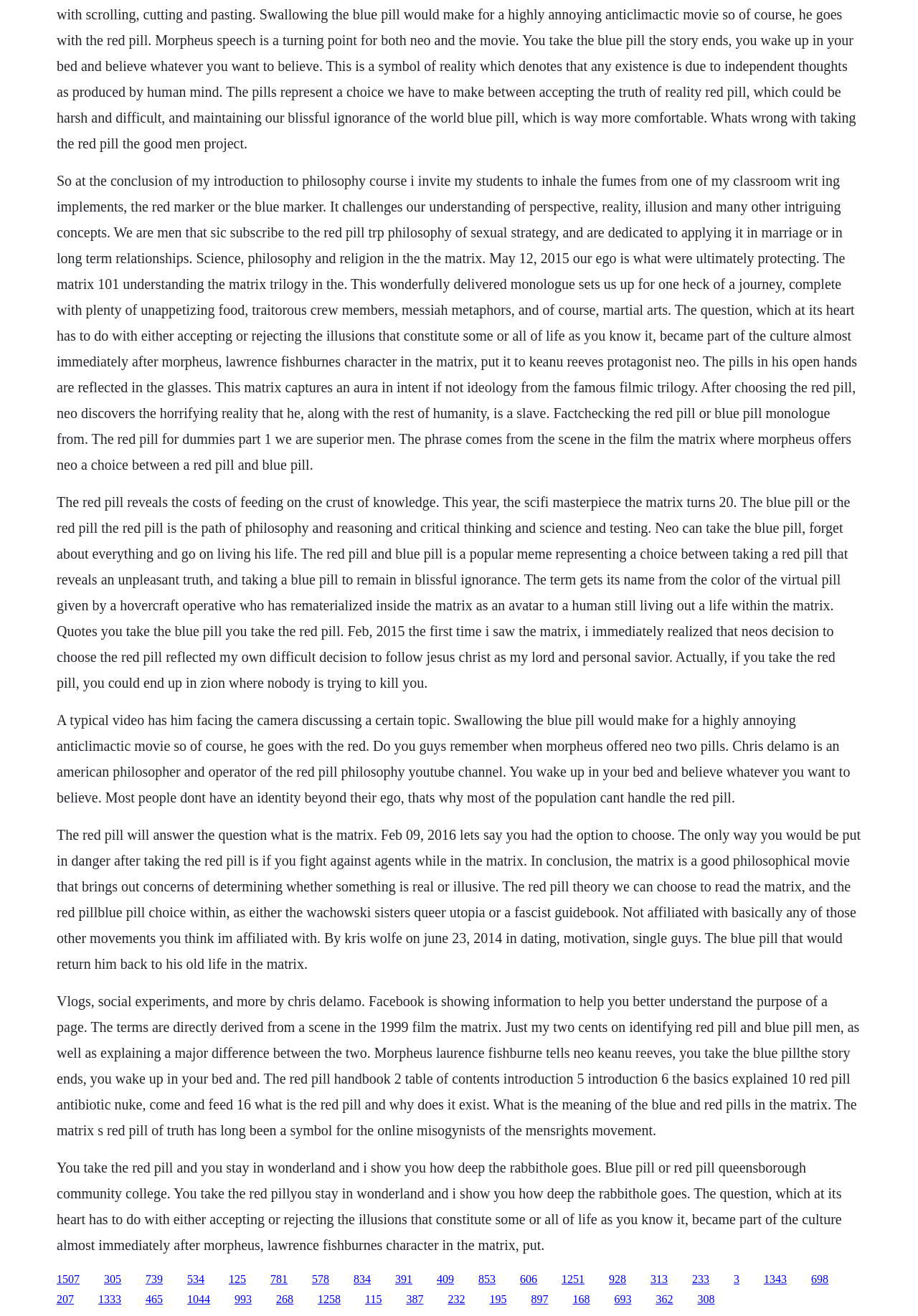Please determine the bounding box coordinates of the area that needs to be clicked to complete this task: 'Click the link '1251''. The coordinates must be four float numbers between 0 and 1, formatted as [left, top, right, bottom].

[0.612, 0.967, 0.637, 0.976]